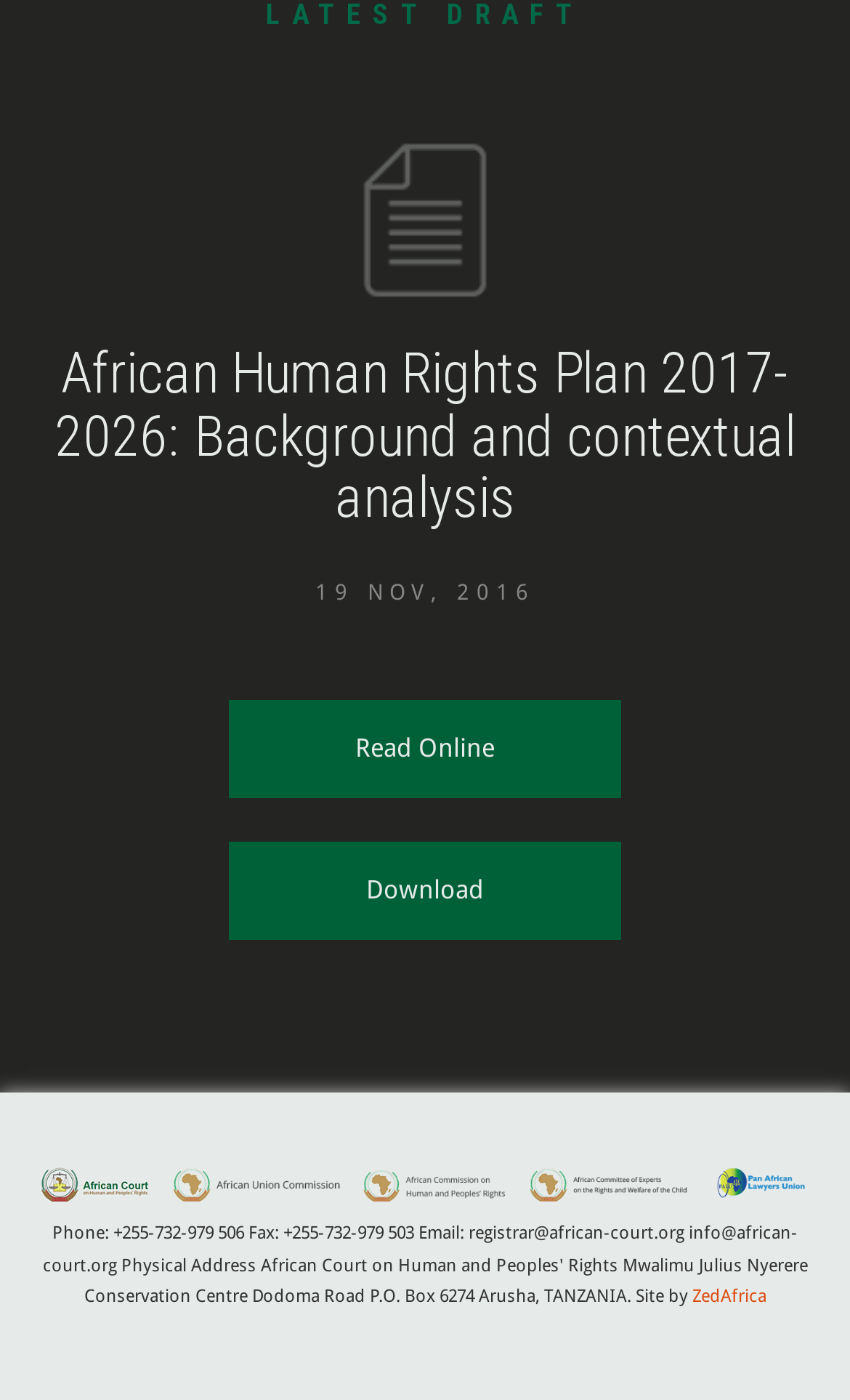Reply to the question below using a single word or brief phrase:
How many links are available to access the document?

2